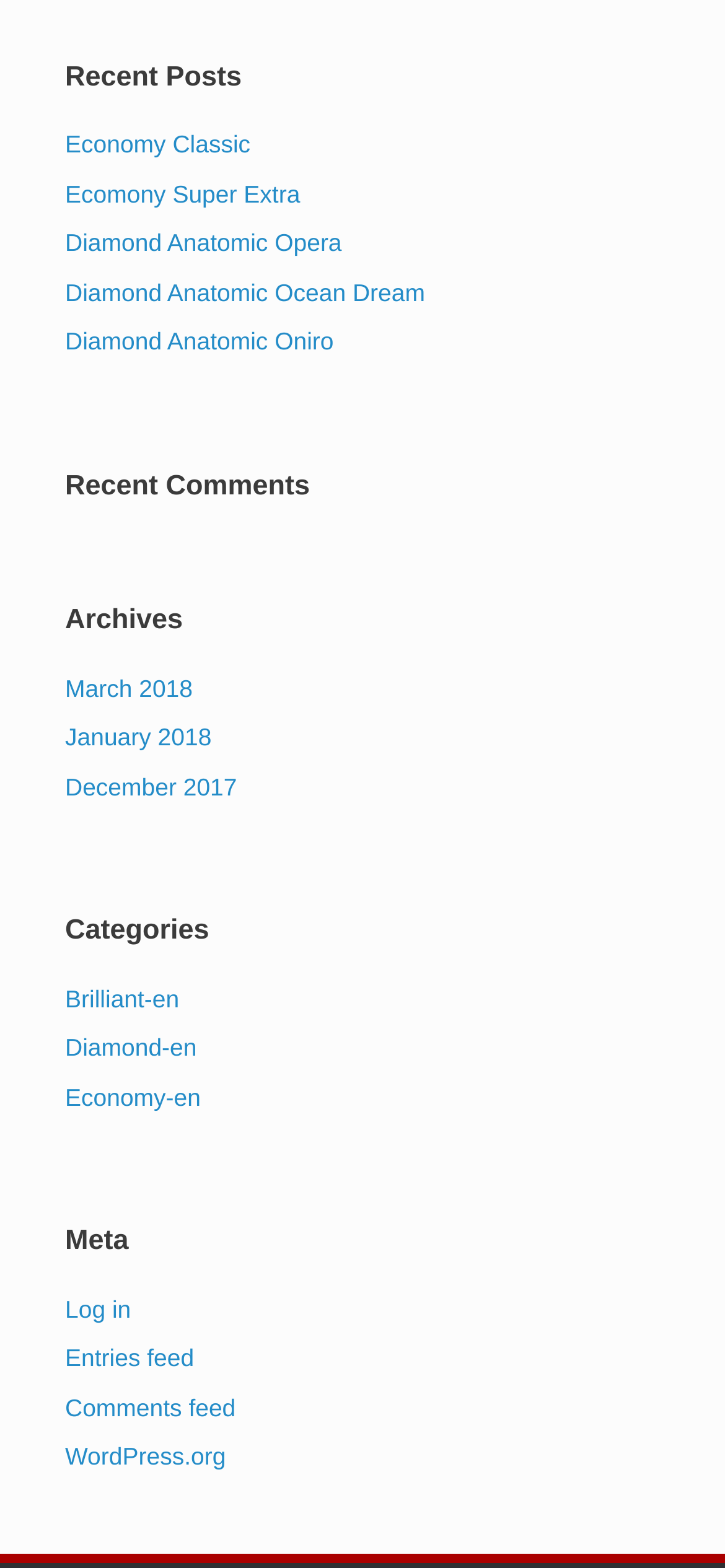Please identify the bounding box coordinates of the region to click in order to complete the given instruction: "Log in to the website". The coordinates should be four float numbers between 0 and 1, i.e., [left, top, right, bottom].

[0.09, 0.826, 0.181, 0.844]